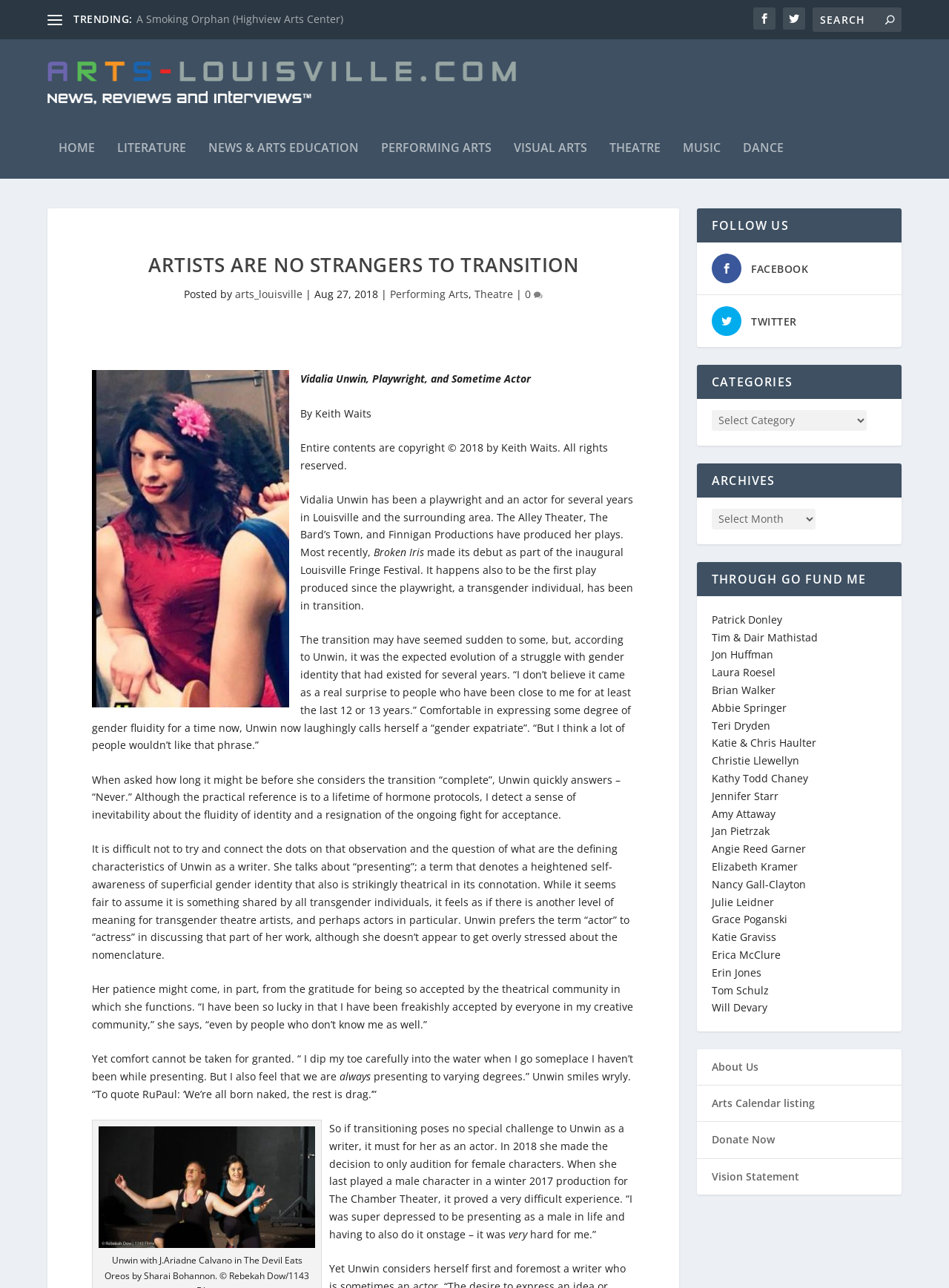Identify the main heading from the webpage and provide its text content.

ARTISTS ARE NO STRANGERS TO TRANSITION